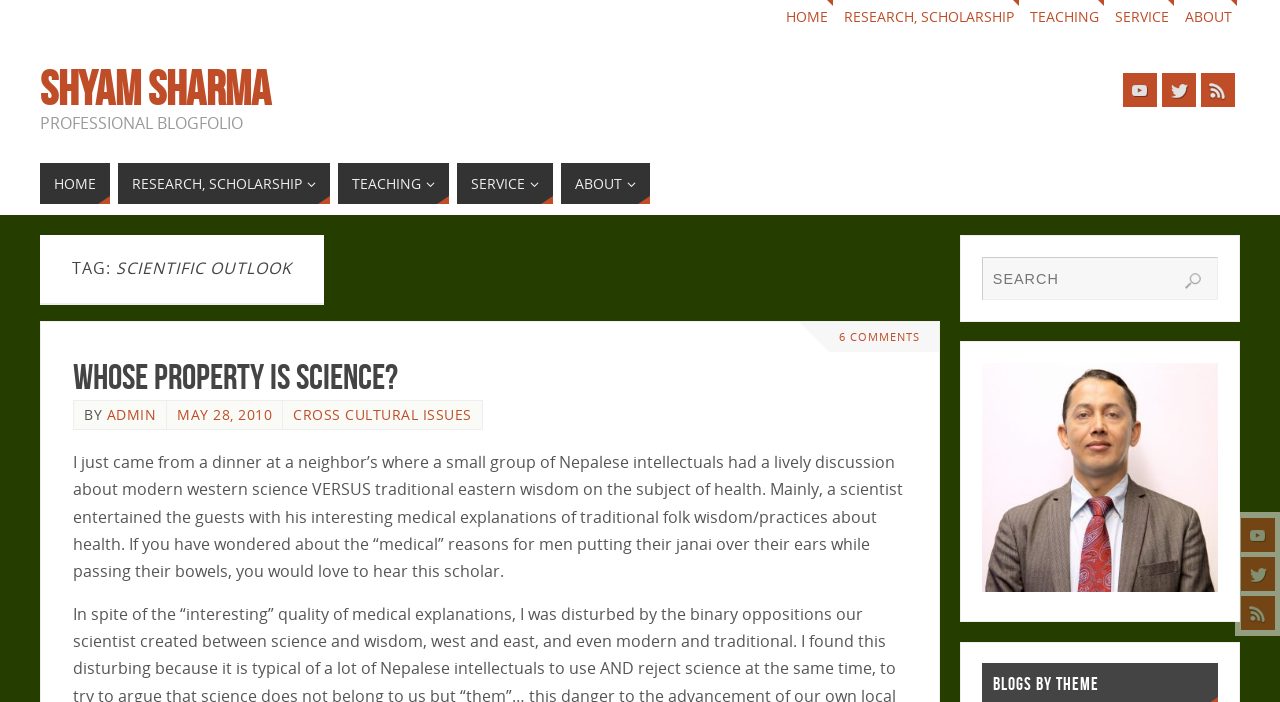Using the details in the image, give a detailed response to the question below:
What is the author of the latest article?

I looked at the article 'Whose Property is Science?' and found the author's name 'ADMIN' mentioned below the article title.